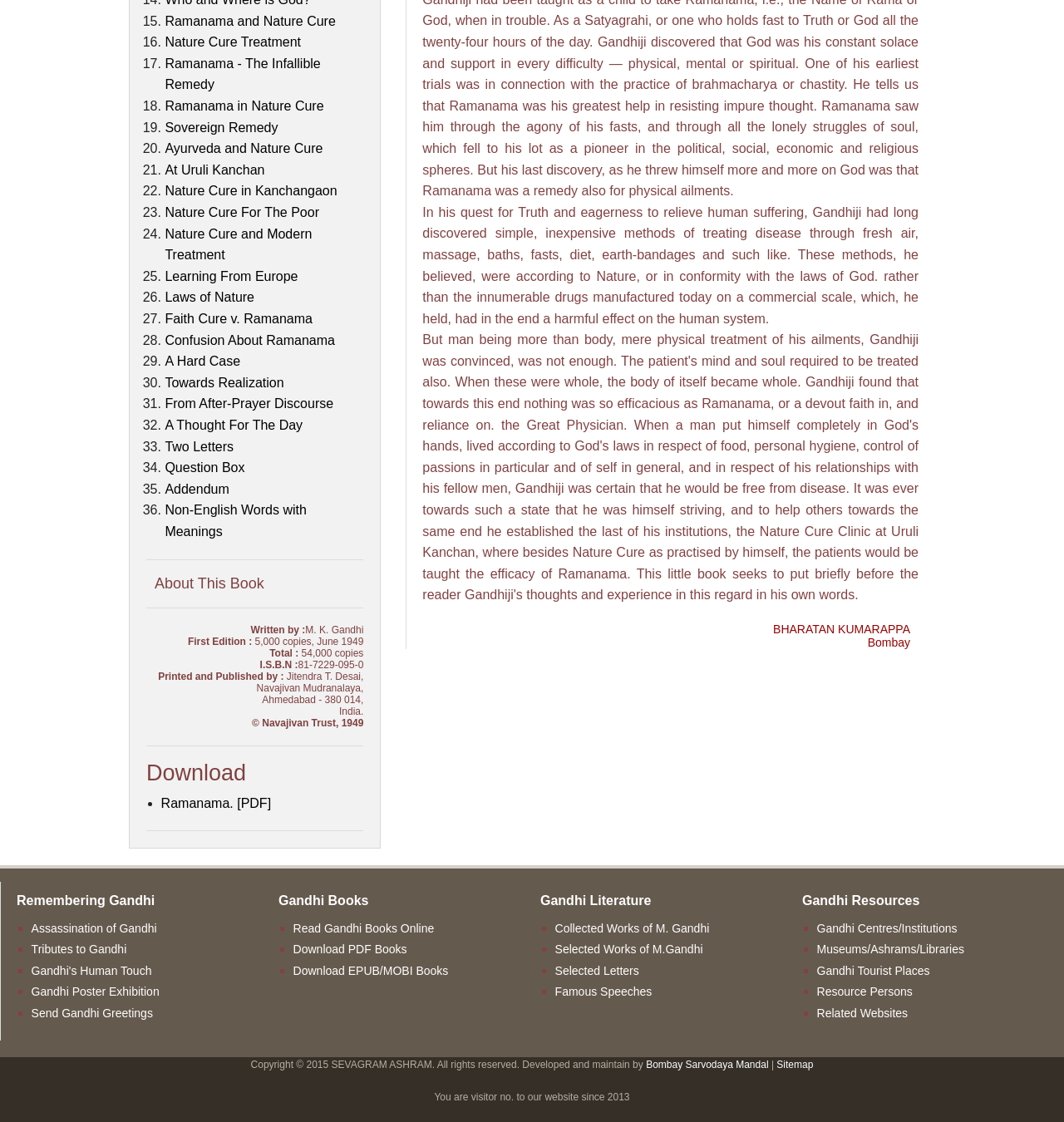Provide the bounding box coordinates of the HTML element described by the text: "Learning From Europe".

[0.155, 0.24, 0.28, 0.252]